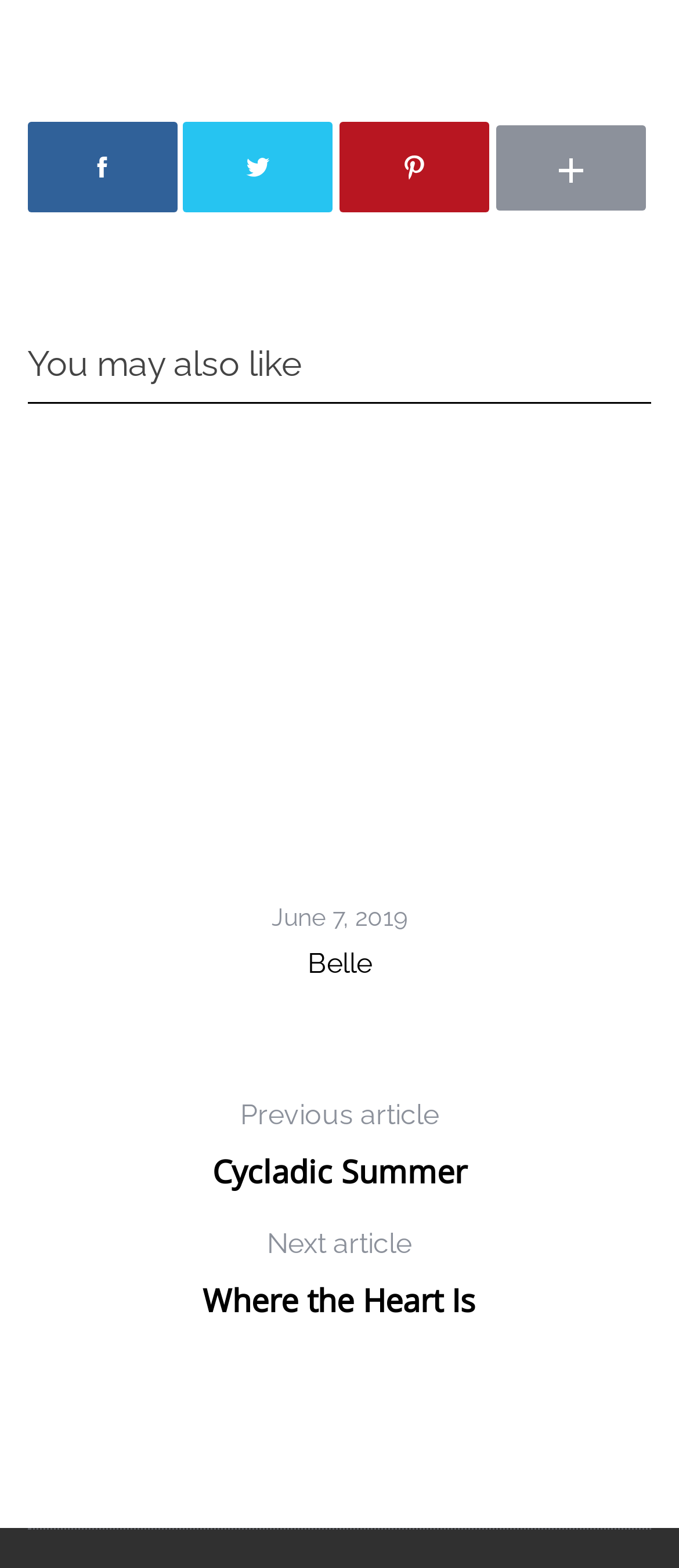Based on the element description Previous articleCycladic Summer, identify the bounding box of the UI element in the given webpage screenshot. The coordinates should be in the format (top-left x, top-left y, bottom-right x, bottom-right y) and must be between 0 and 1.

[0.313, 0.699, 0.687, 0.759]